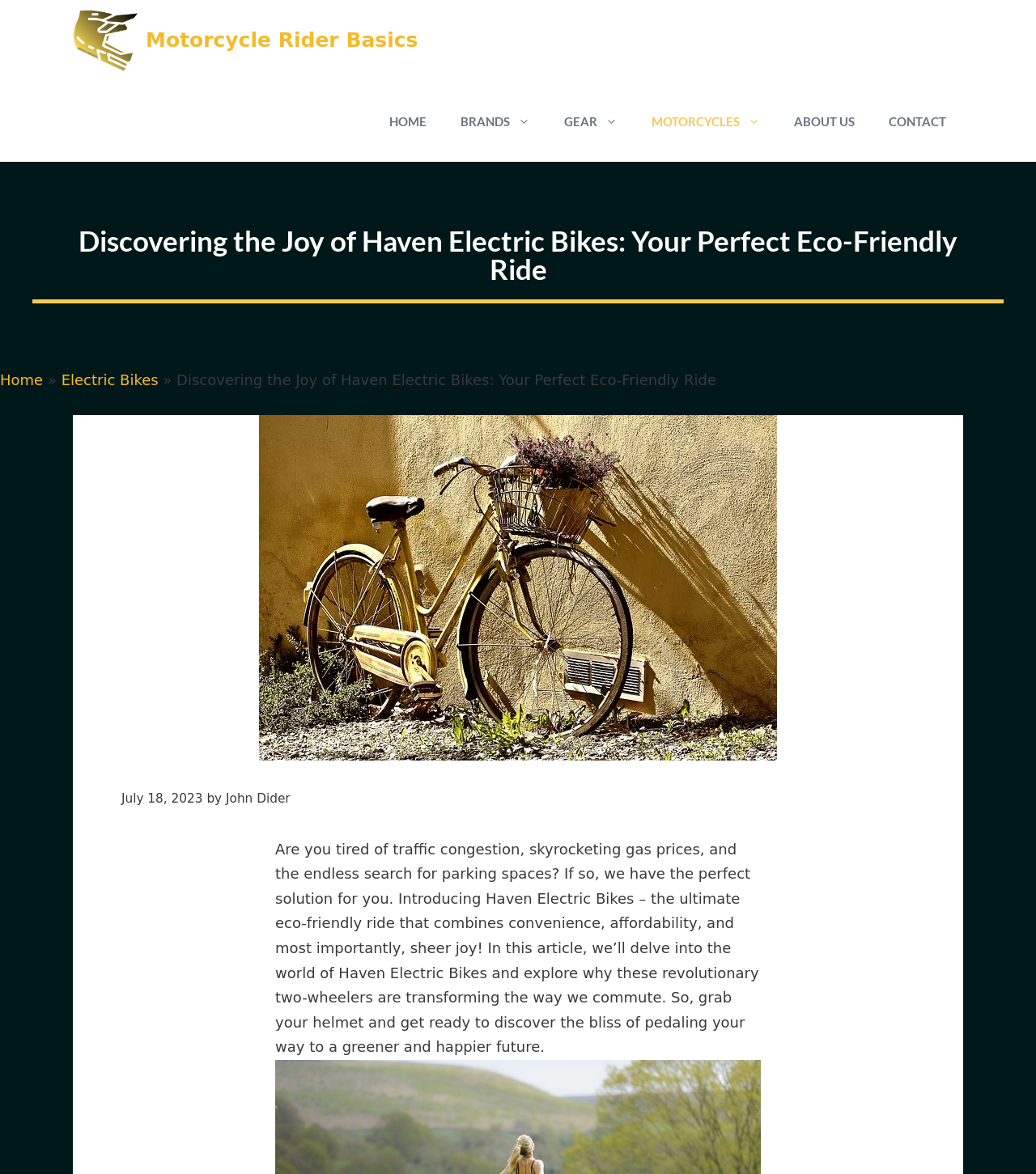Locate the bounding box of the UI element with the following description: "Electric Bikes".

[0.059, 0.316, 0.153, 0.331]